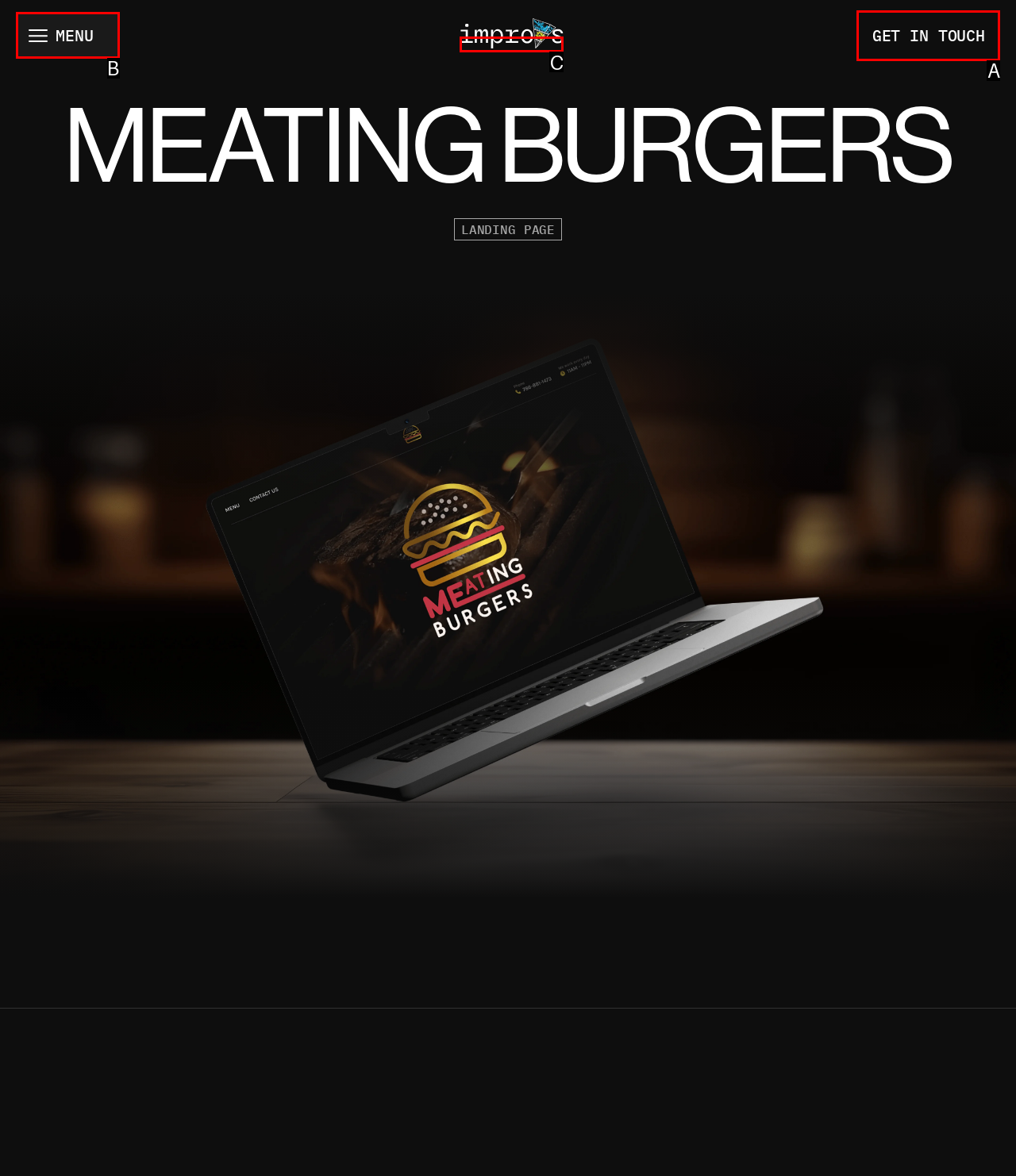Identify which option matches the following description: aria-label="burger"
Answer by giving the letter of the correct option directly.

B